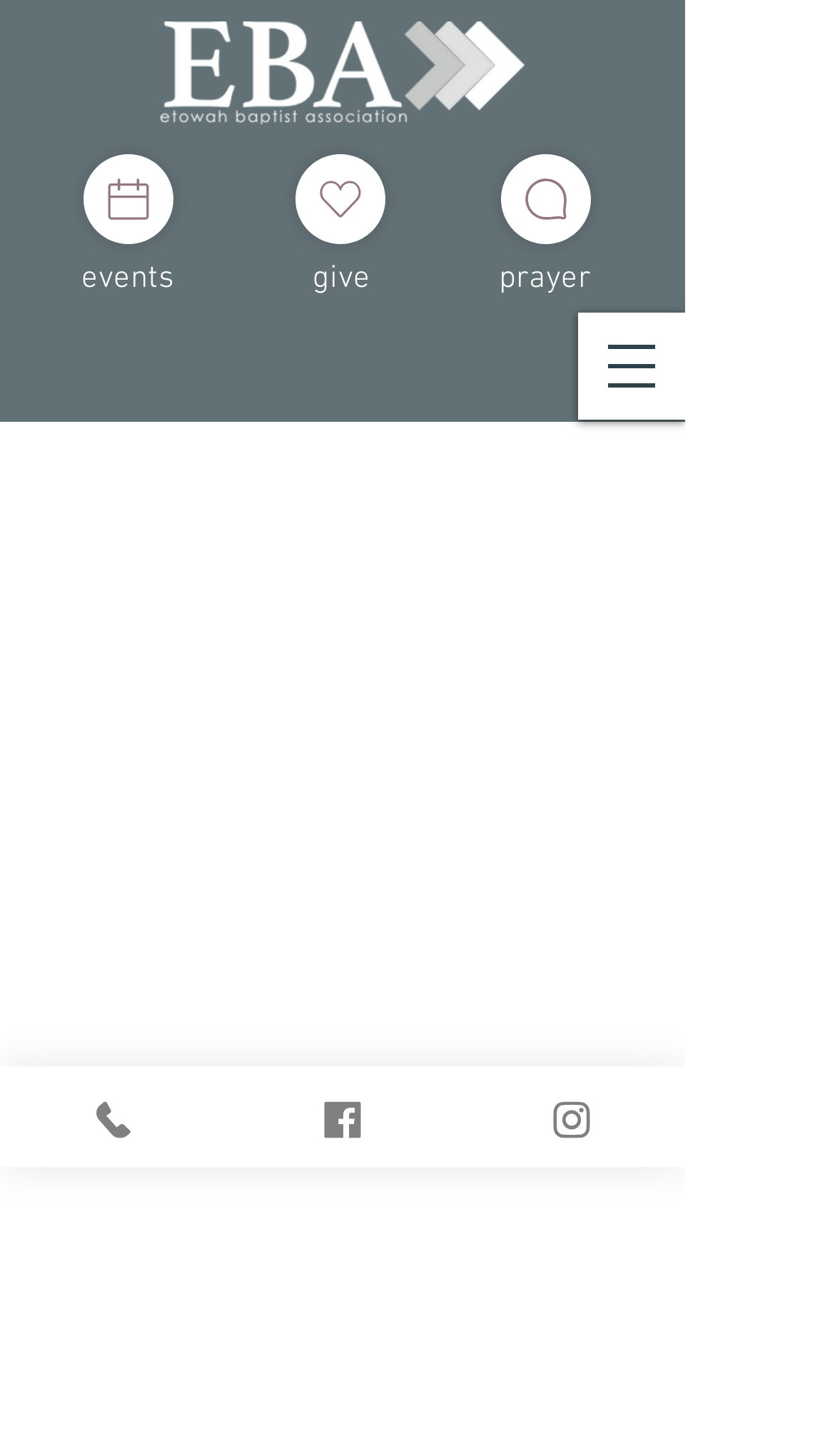Extract the bounding box for the UI element that matches this description: "parent_node: events aria-label="Open navigation menu"".

[0.692, 0.215, 0.821, 0.288]